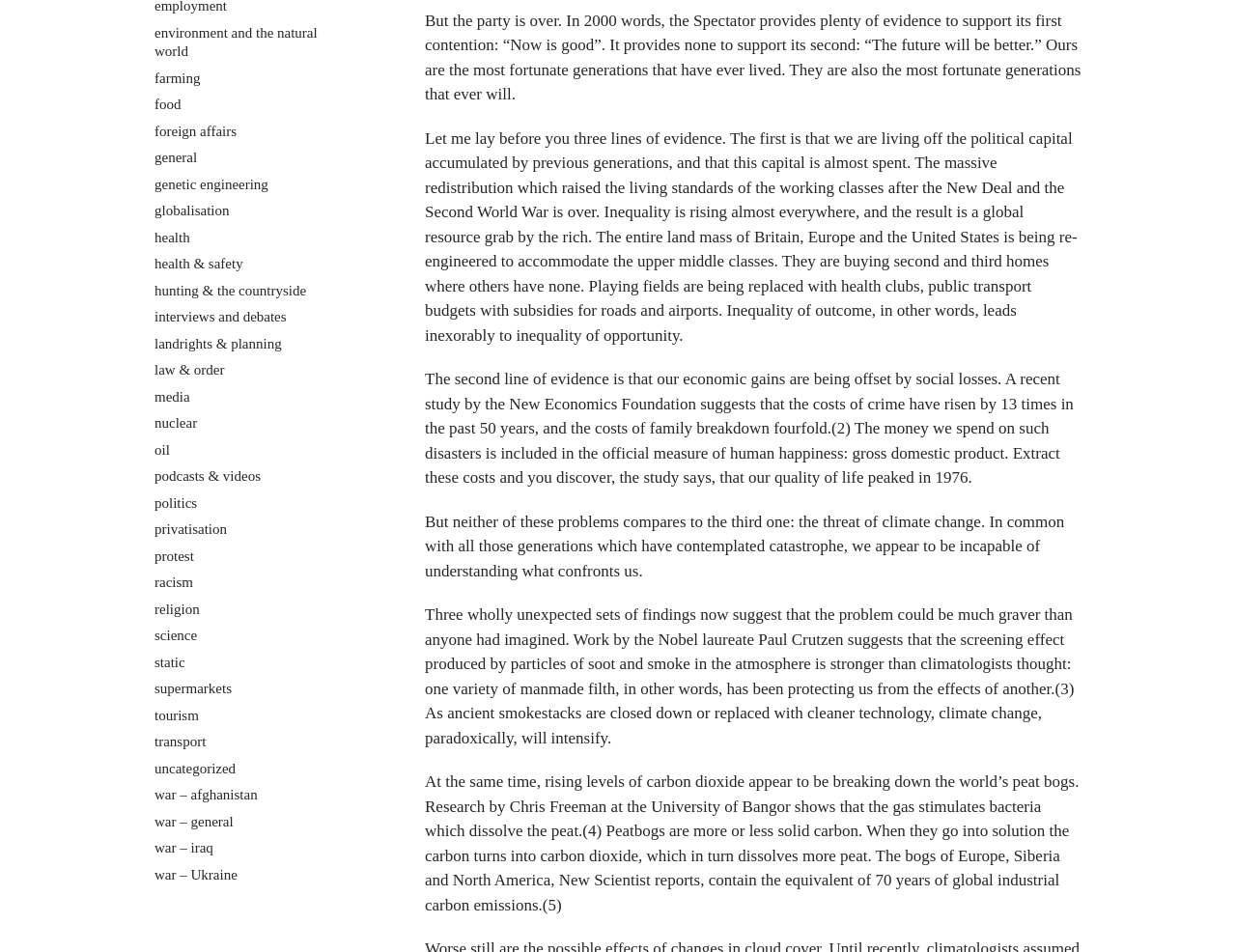Using the element description provided, determine the bounding box coordinates in the format (top-left x, top-left y, bottom-right x, bottom-right y). Ensure that all values are floating point numbers between 0 and 1. Element description: Contact us

None